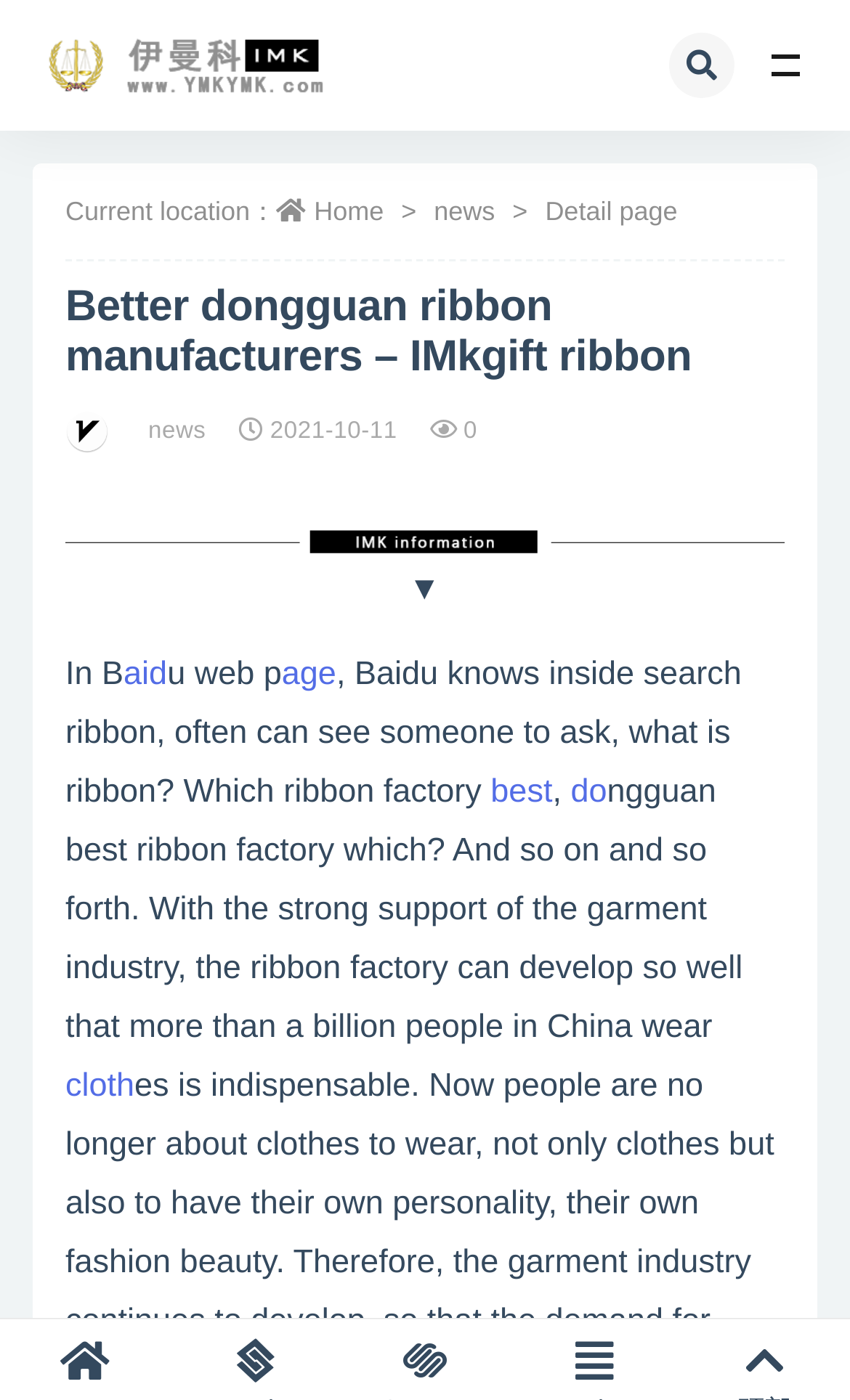Please provide a comprehensive answer to the question based on the screenshot: What can be searched in the textbox?

The textbox has a placeholder text '输入关键词 回车搜索...', which suggests that users can input keywords to search.